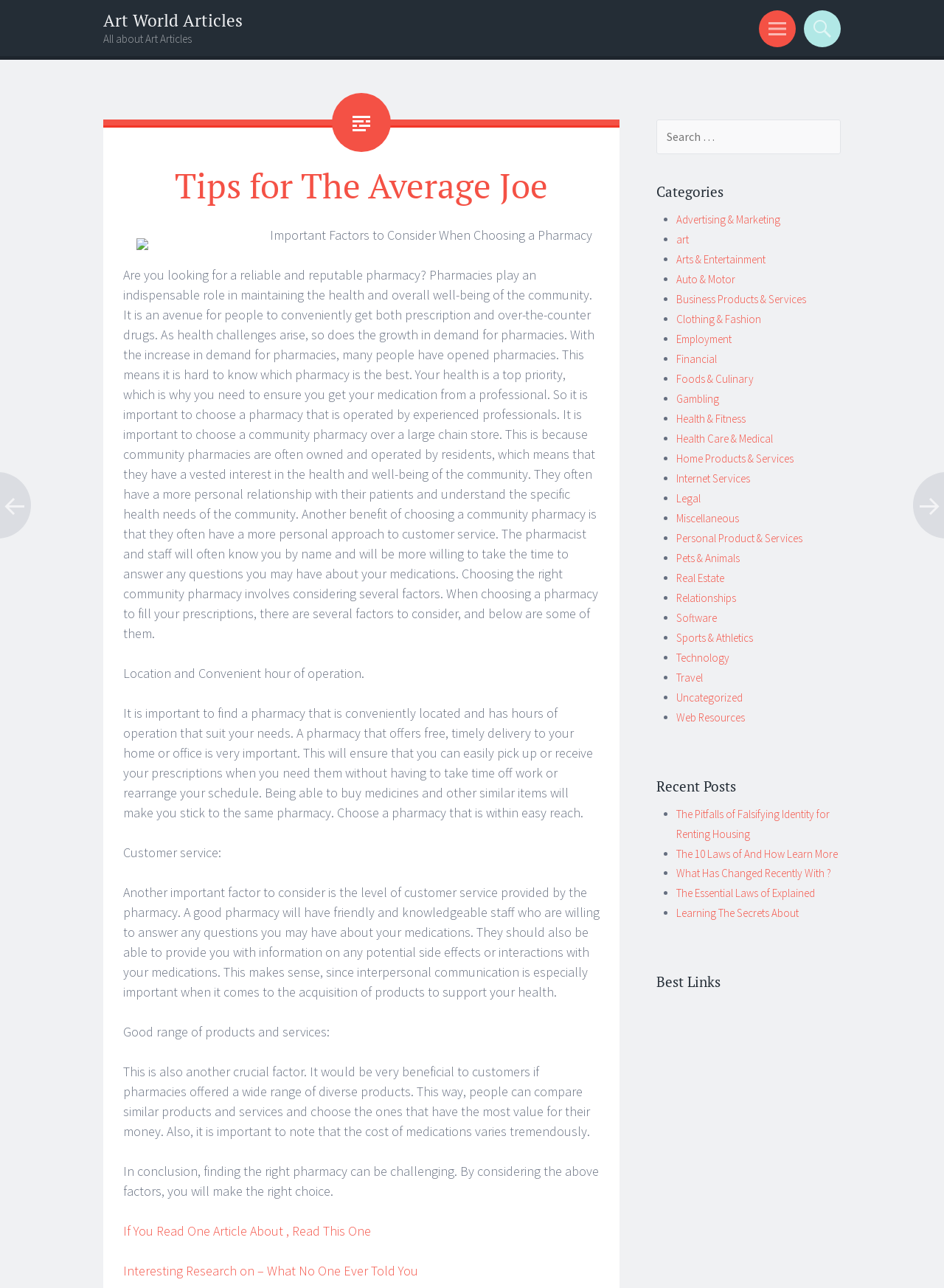What is the topic of the article?
Answer the question in a detailed and comprehensive manner.

The topic of the article can be determined by reading the title of the article, which is 'Important Factors to Consider When Choosing a Pharmacy'. This title suggests that the article is about pharmacies and the factors to consider when choosing one.